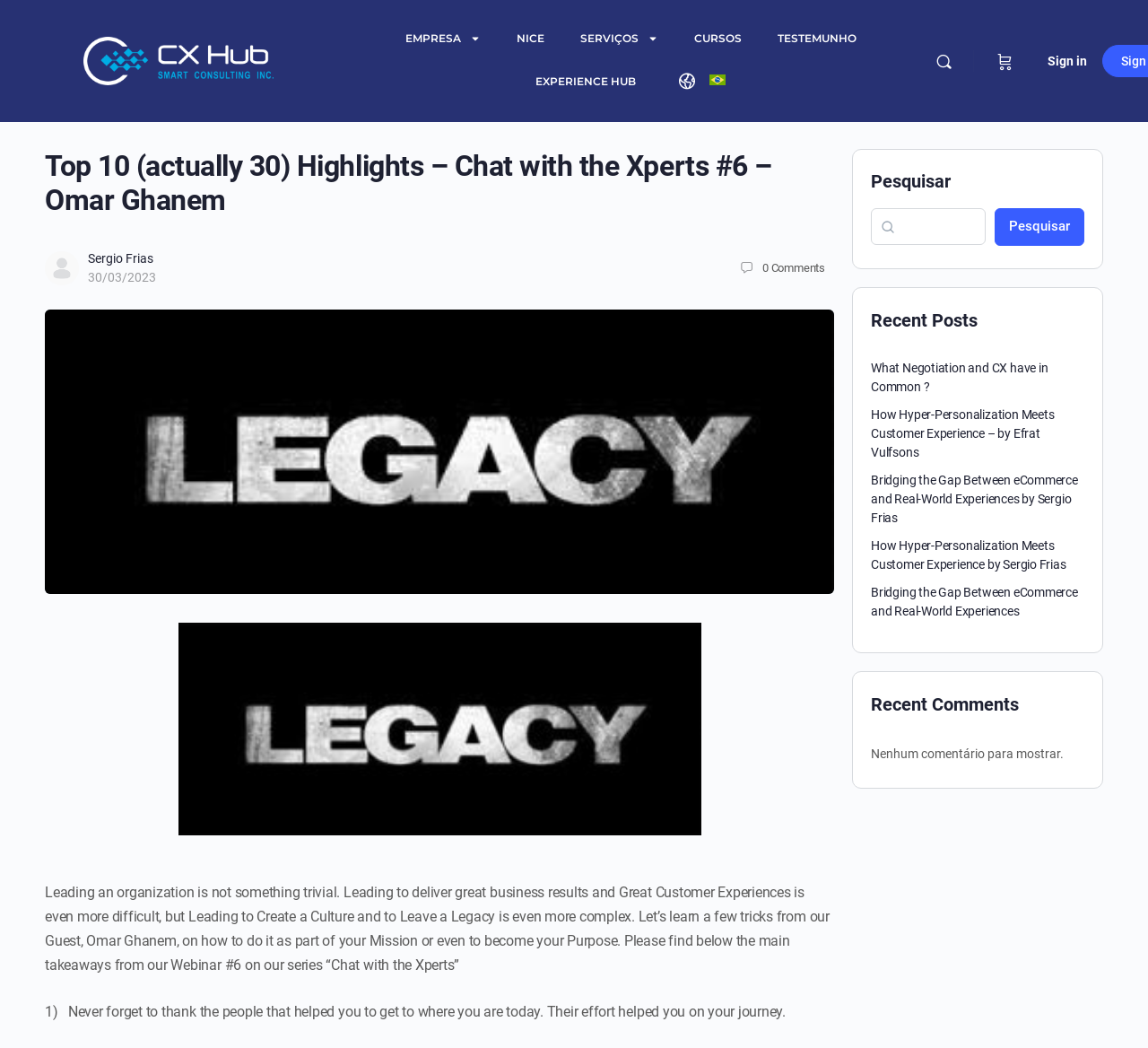Please mark the bounding box coordinates of the area that should be clicked to carry out the instruction: "Read the article about Fitbit Charge 6".

None